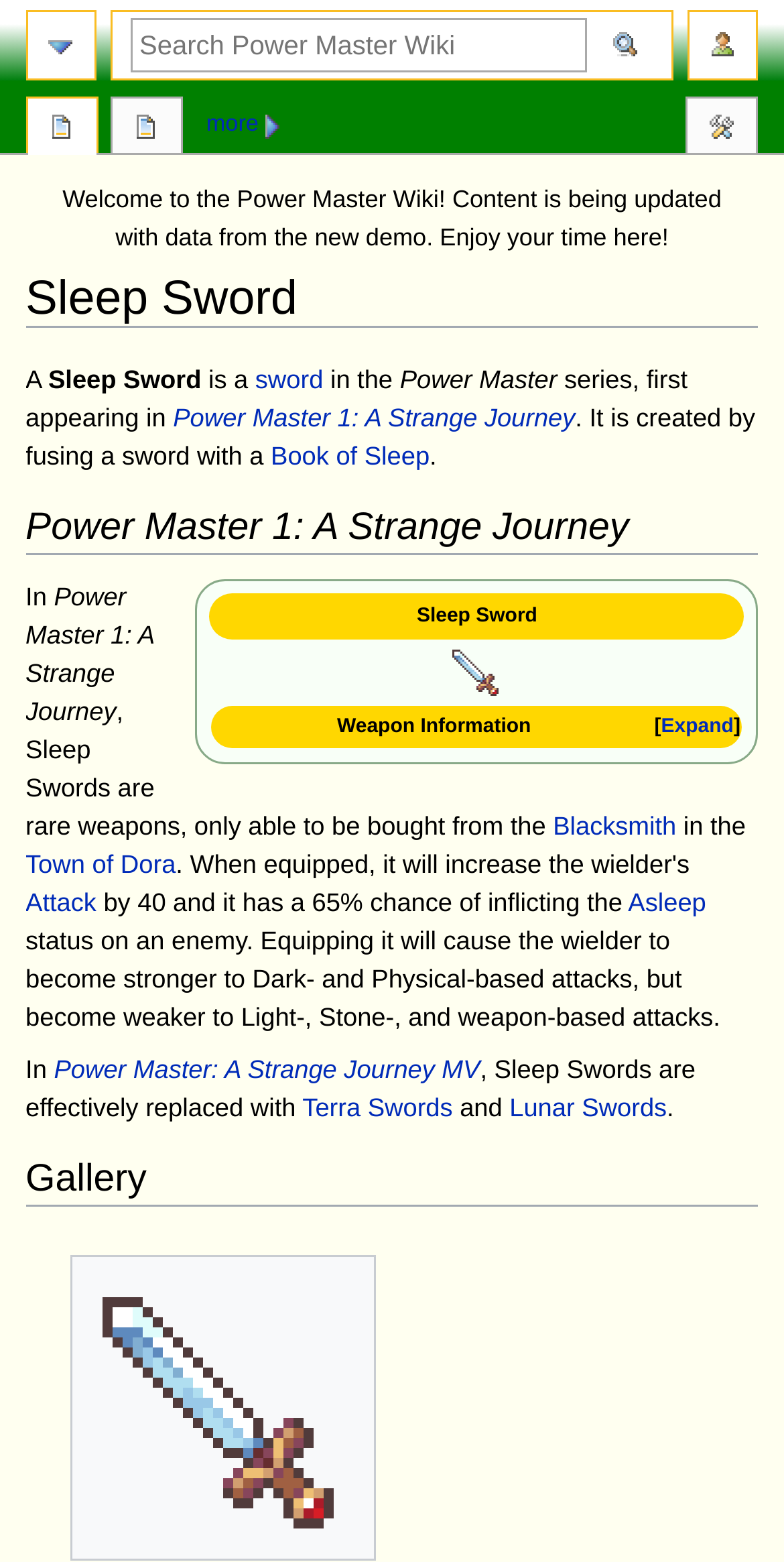Illustrate the webpage thoroughly, mentioning all important details.

The webpage is about Sleep Sword, a weapon in the Power Master series. At the top, there is a welcome message and a heading with the title "Sleep Sword - The official Power Master Wiki". Below the title, there are two links to jump to navigation and search.

The main content of the page is divided into sections. The first section describes Sleep Sword, stating that it is a sword in the Power Master series, first appearing in Power Master 1: A Strange Journey. It is created by fusing a sword with a Book of Sleep. There is also a table with information about the sword, including an image of the PM1 Iron Sword.

The next section provides more information about Sleep Swords in Power Master 1: A Strange Journey, including their rarity, availability, and effects in battle. There are also links to related pages, such as the Blacksmith and Town of Dora.

The following section discusses Sleep Swords in Power Master: A Strange Journey MV, where they are replaced by Terra Swords and Lunar Swords. There is also a gallery section with a link to an image.

At the top right of the page, there is a navigation menu with links to page actions, discussion, and more. Below the navigation menu, there is a search bar with a button to go. At the very top of the page, there are links to jump to navigation and user tools.